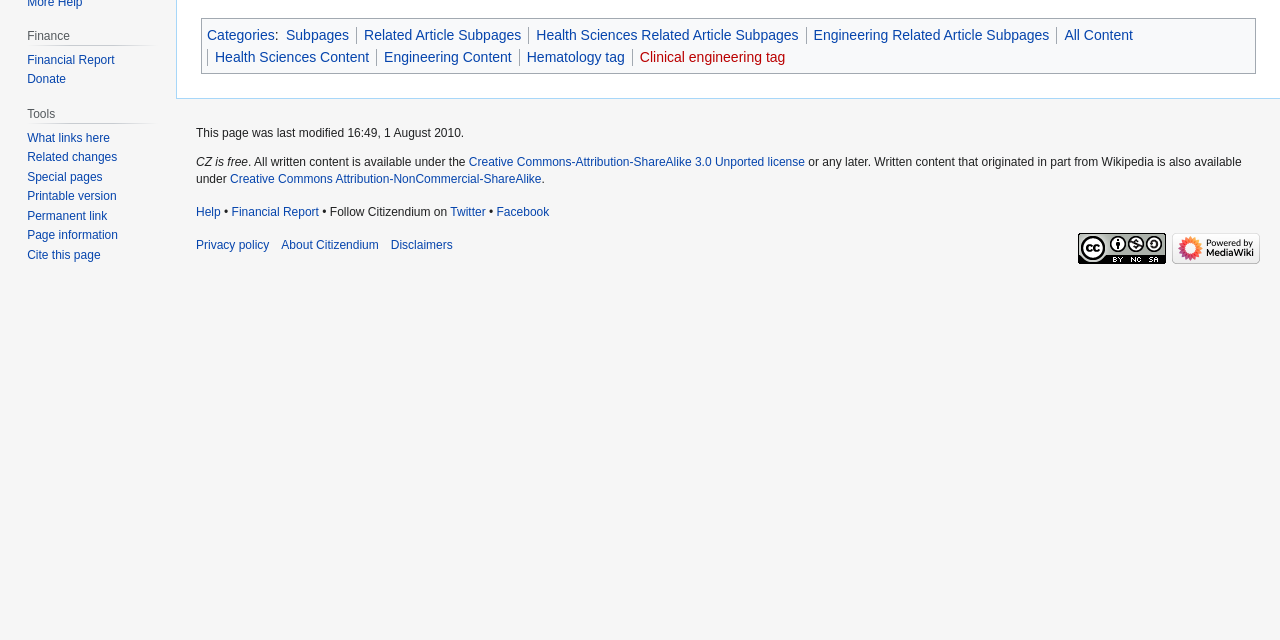Identify the bounding box for the described UI element. Provide the coordinates in (top-left x, top-left y, bottom-right x, bottom-right y) format with values ranging from 0 to 1: About Citizendium

[0.22, 0.372, 0.296, 0.394]